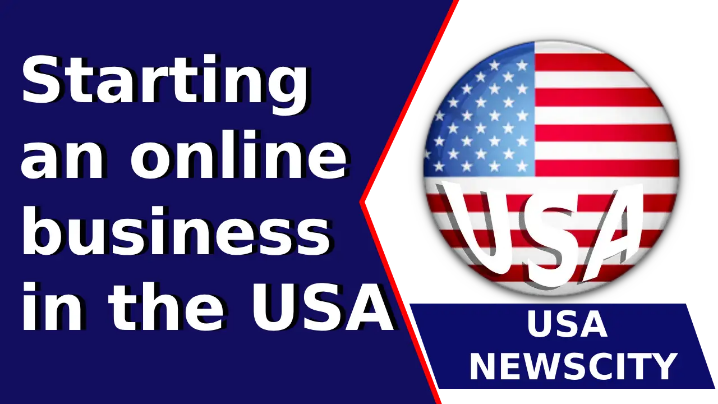Using the information shown in the image, answer the question with as much detail as possible: What is displayed below the title?

The text 'USA NEWSCITY' is displayed in a clear, modern font below the title, indicating the source of the information.